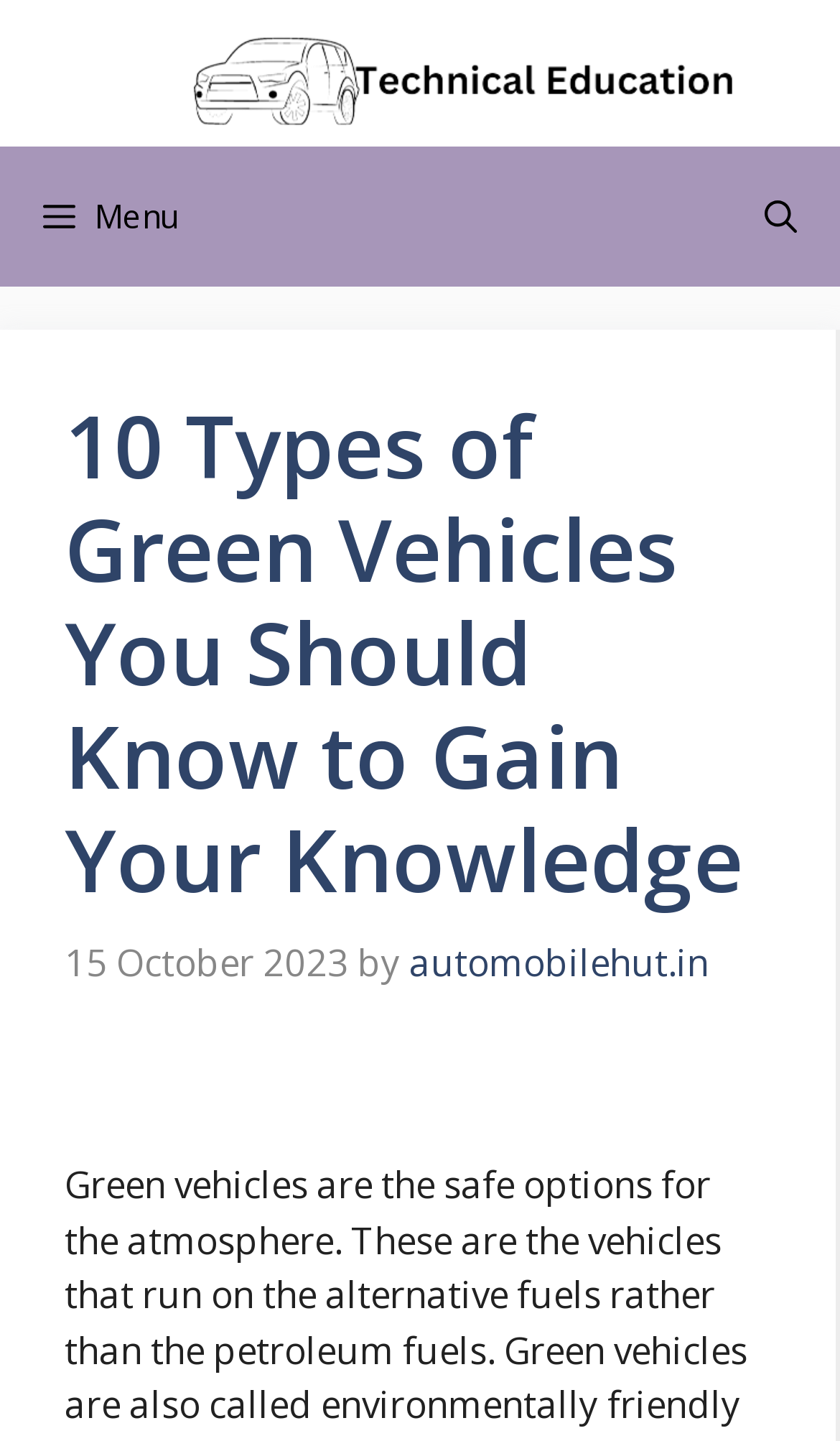What is the category of the article?
Using the image provided, answer with just one word or phrase.

Education and motorcycle Related Article